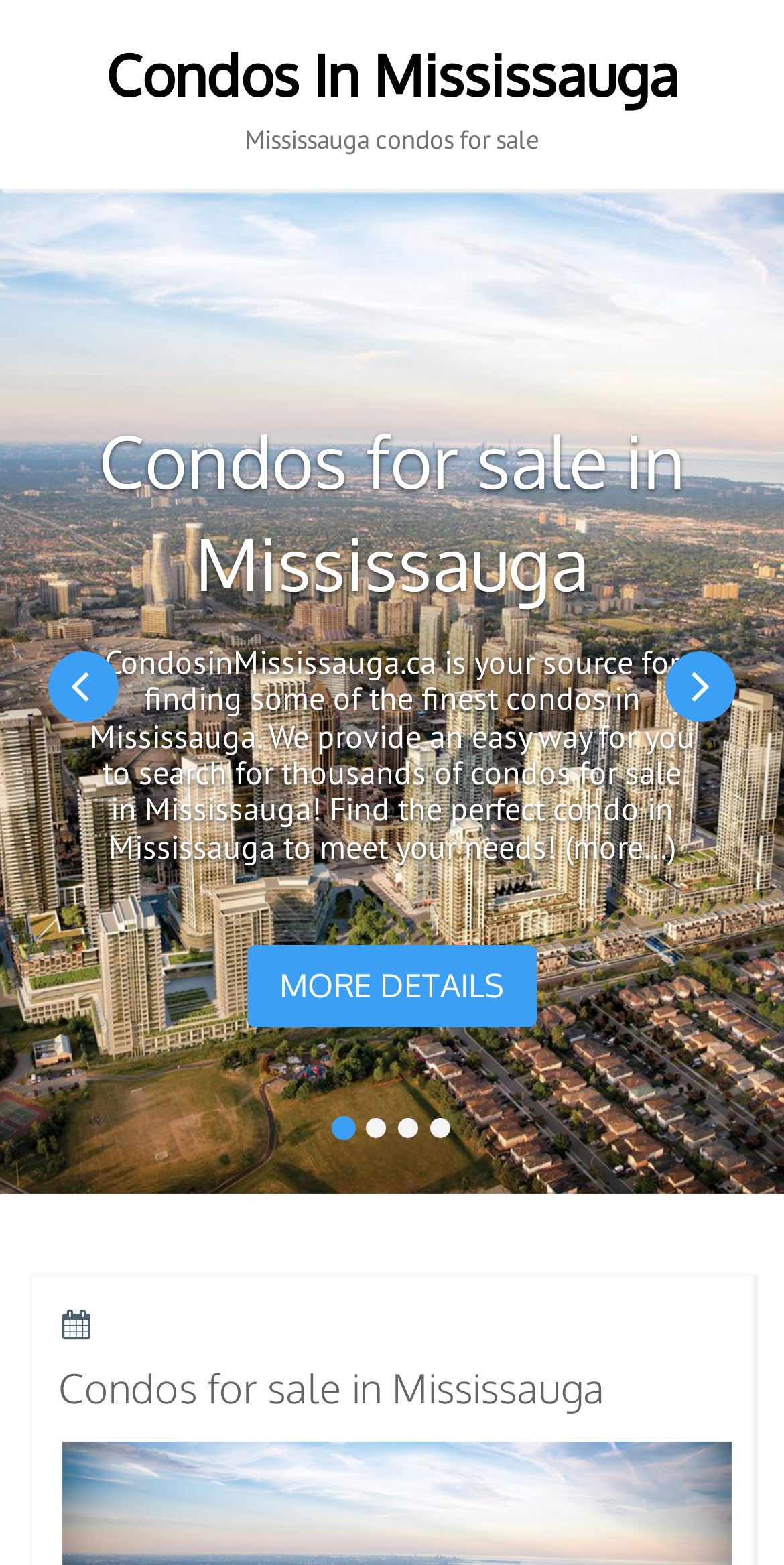What is the text on the 'MORE DETAILS' link?
Answer with a single word or phrase by referring to the visual content.

MORE DETAILS